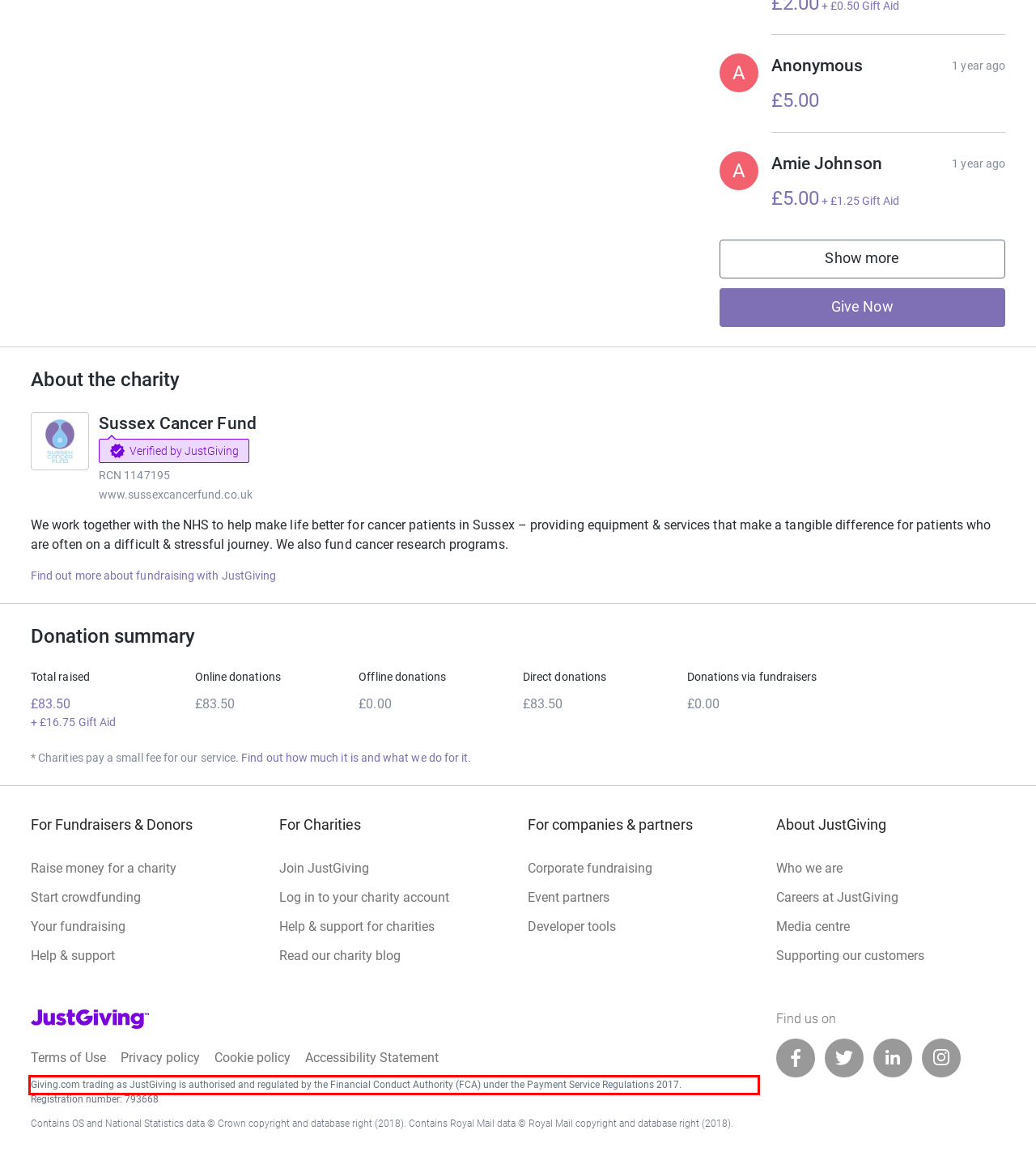Using the provided screenshot of a webpage, recognize and generate the text found within the red rectangle bounding box.

Giving.com trading as JustGiving is authorised and regulated by the Financial Conduct Authority (FCA) under the Payment Service Regulations 2017.